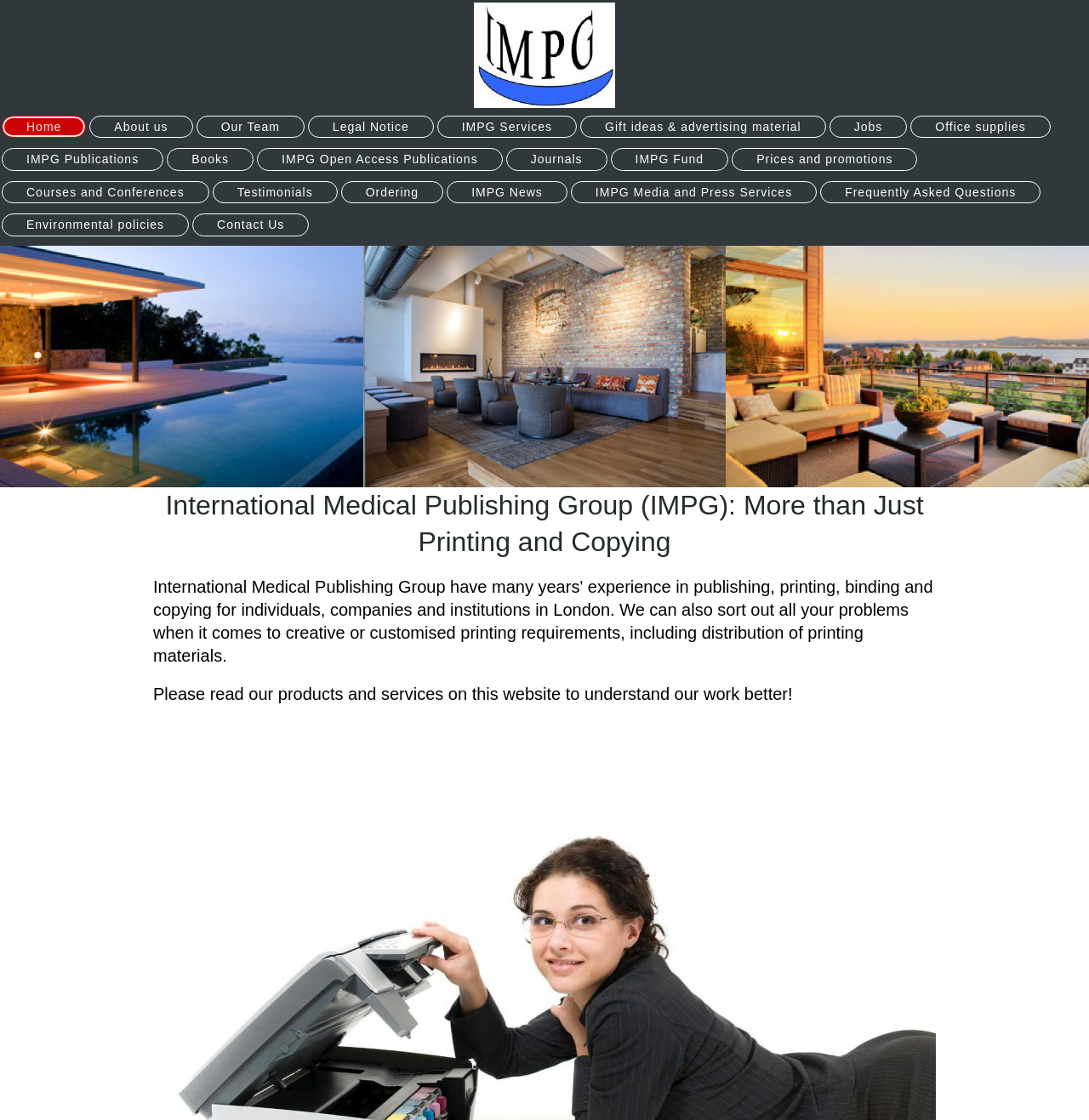Please determine the bounding box coordinates of the area that needs to be clicked to complete this task: 'Select the language'. The coordinates must be four float numbers between 0 and 1, formatted as [left, top, right, bottom].

None